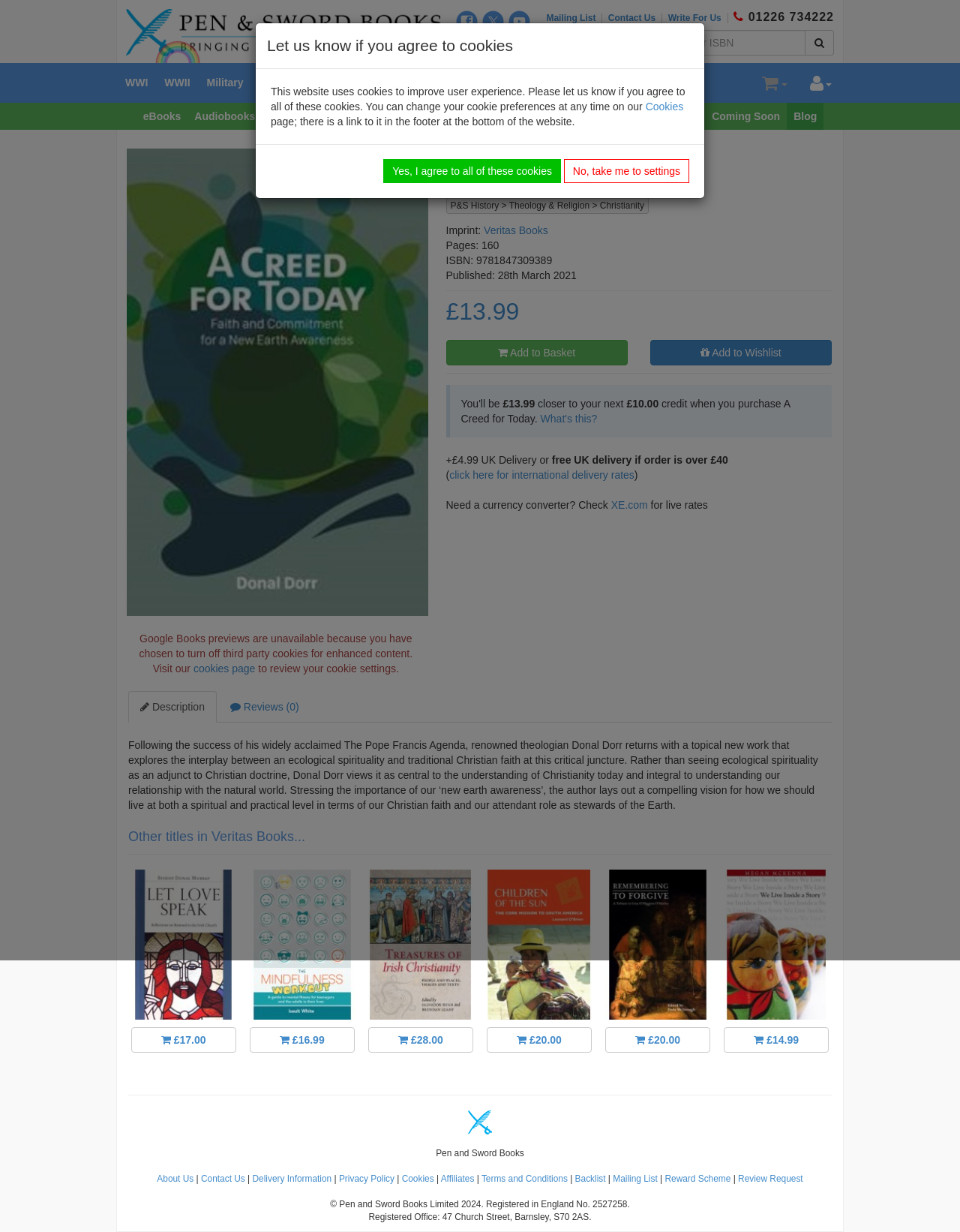Please identify the bounding box coordinates of the region to click in order to complete the given instruction: "Contact Us". The coordinates should be four float numbers between 0 and 1, i.e., [left, top, right, bottom].

[0.633, 0.01, 0.69, 0.019]